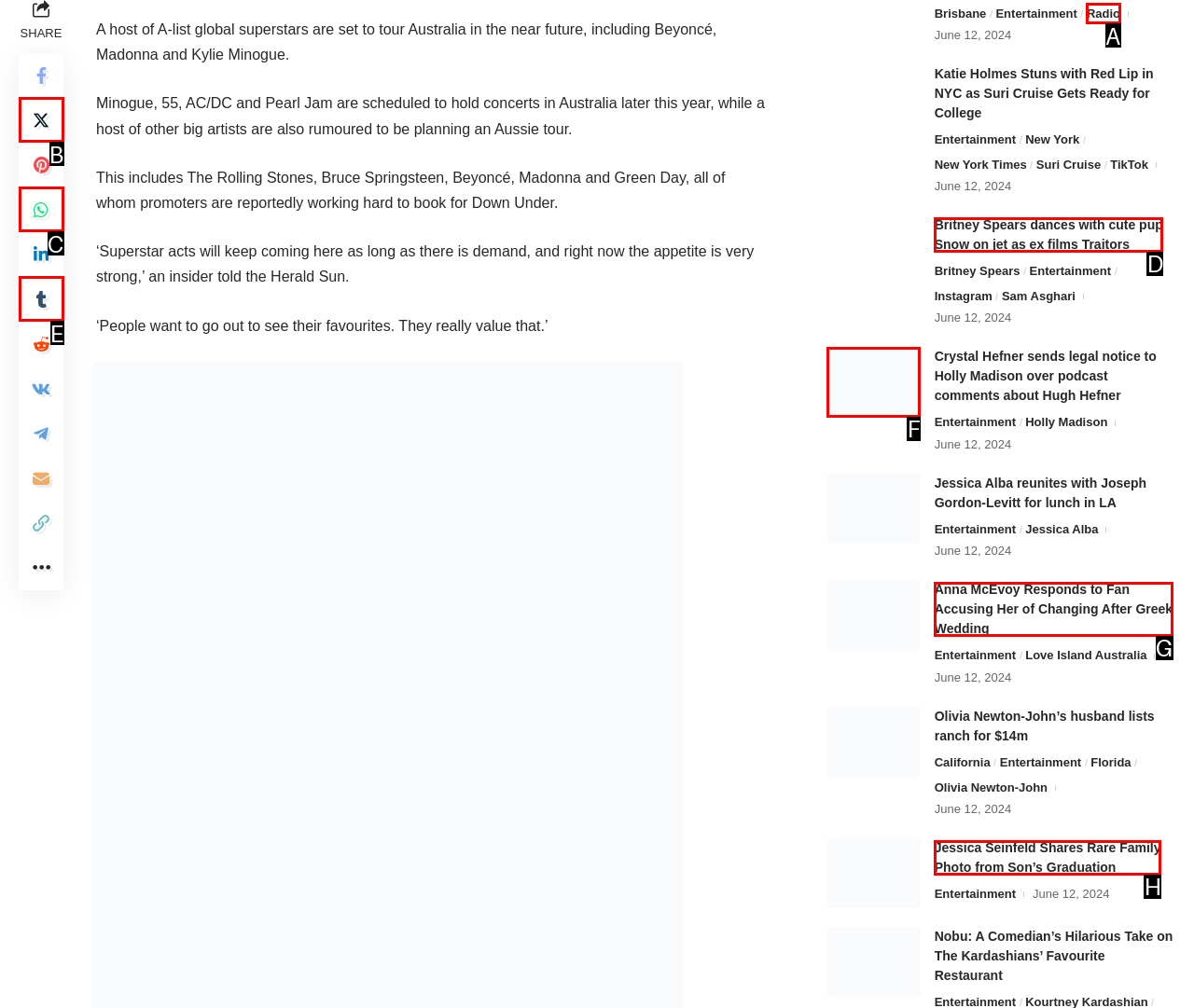Identify the HTML element that matches the description: aria-label="Share on Twitter". Provide the letter of the correct option from the choices.

B